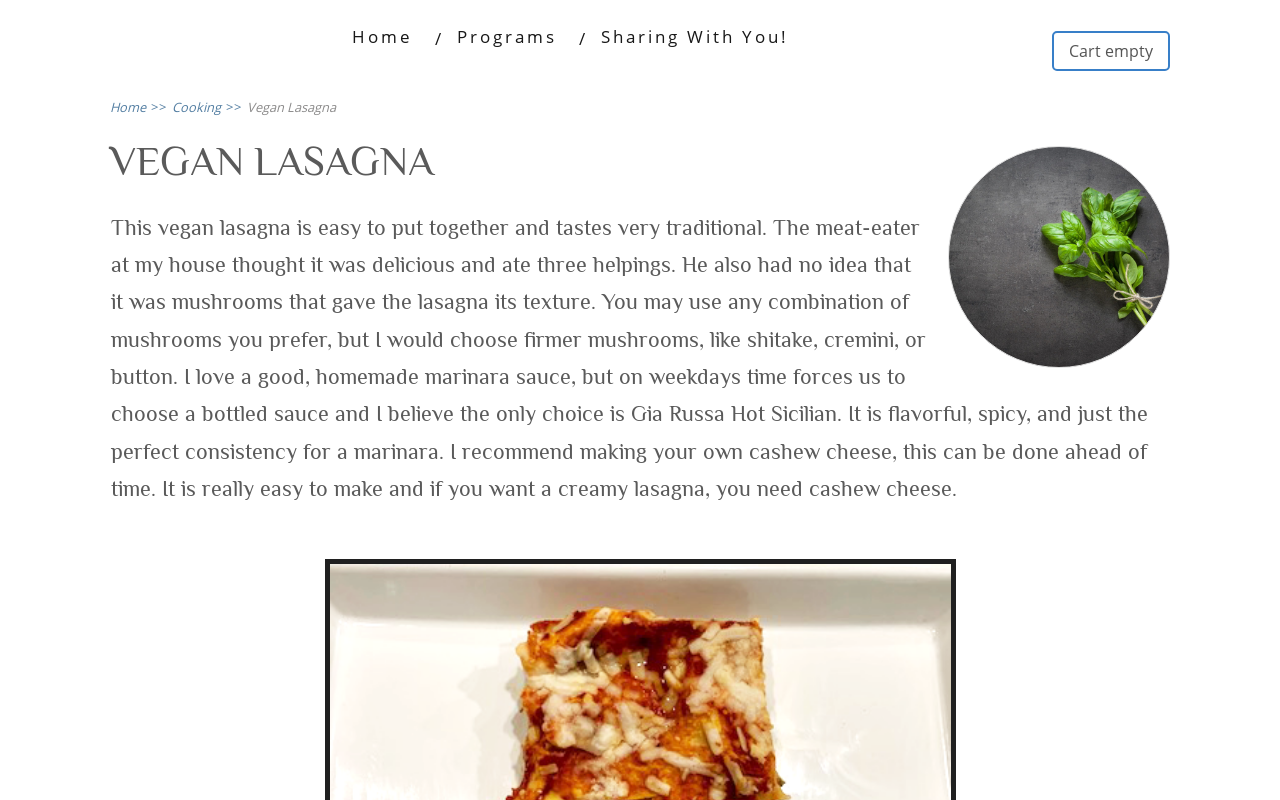Identify the bounding box coordinates for the UI element described as follows: Home. Use the format (top-left x, top-left y, bottom-right x, bottom-right y) and ensure all values are floating point numbers between 0 and 1.

[0.273, 0.025, 0.324, 0.068]